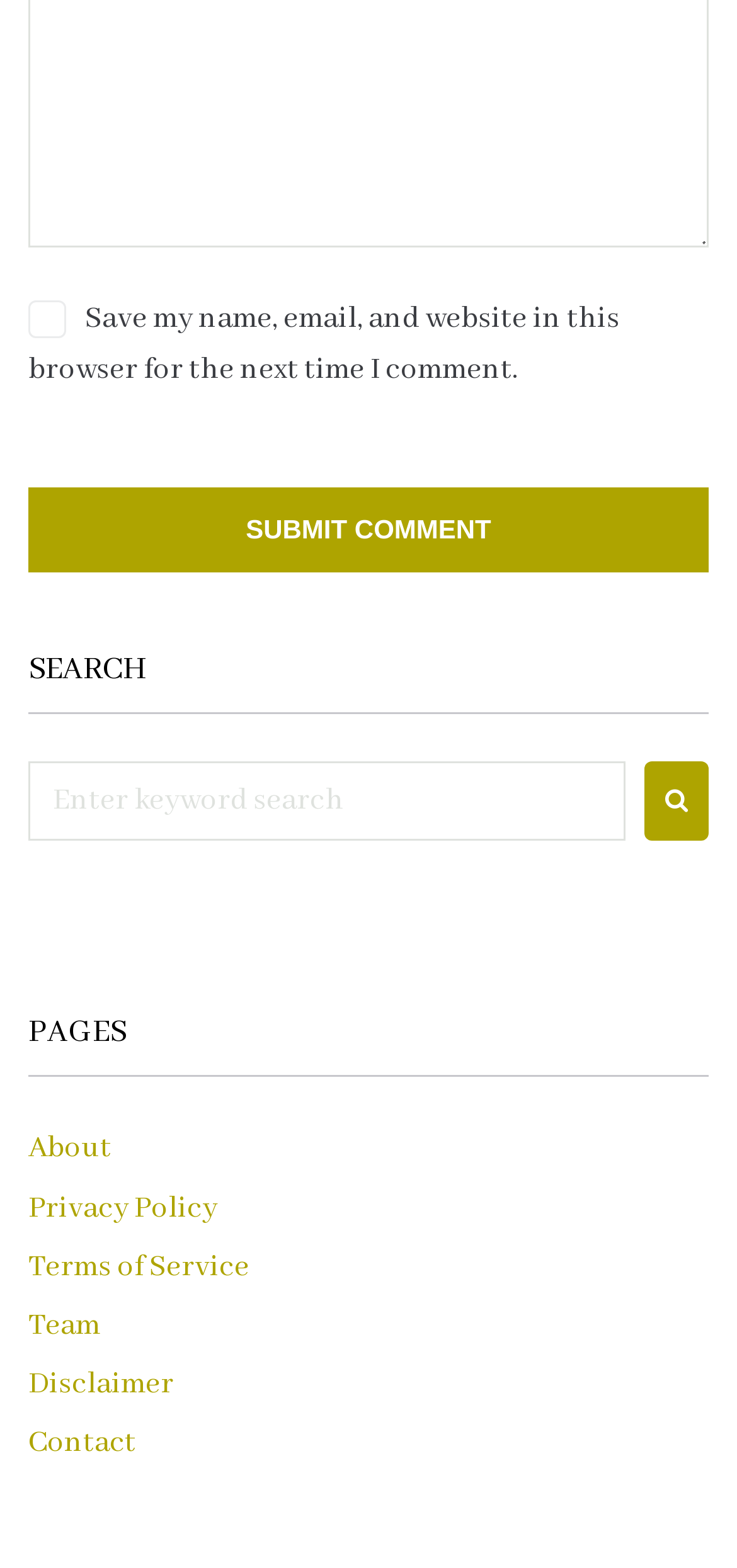Pinpoint the bounding box coordinates of the area that must be clicked to complete this instruction: "submit a comment".

[0.038, 0.31, 0.962, 0.364]